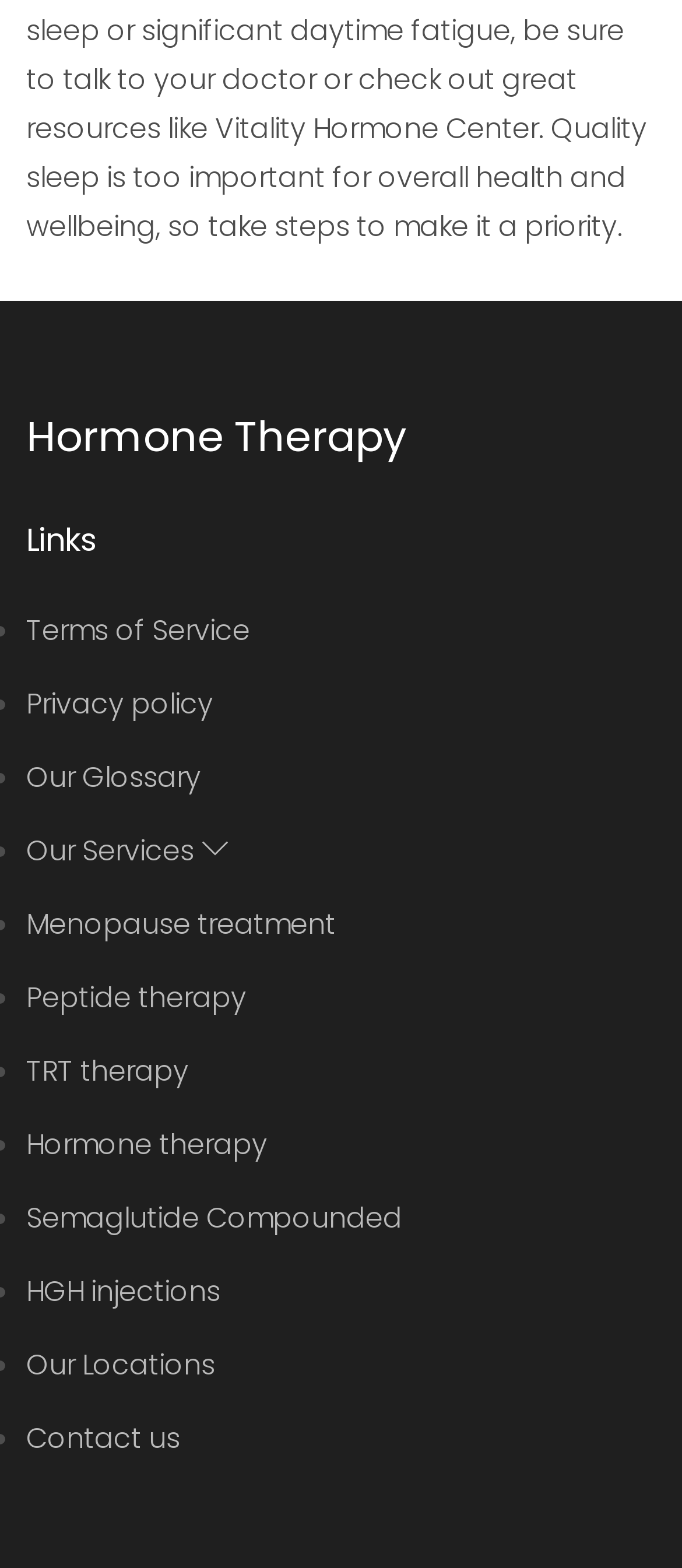Indicate the bounding box coordinates of the element that must be clicked to execute the instruction: "Click on Hormone Therapy". The coordinates should be given as four float numbers between 0 and 1, i.e., [left, top, right, bottom].

[0.038, 0.26, 0.597, 0.297]